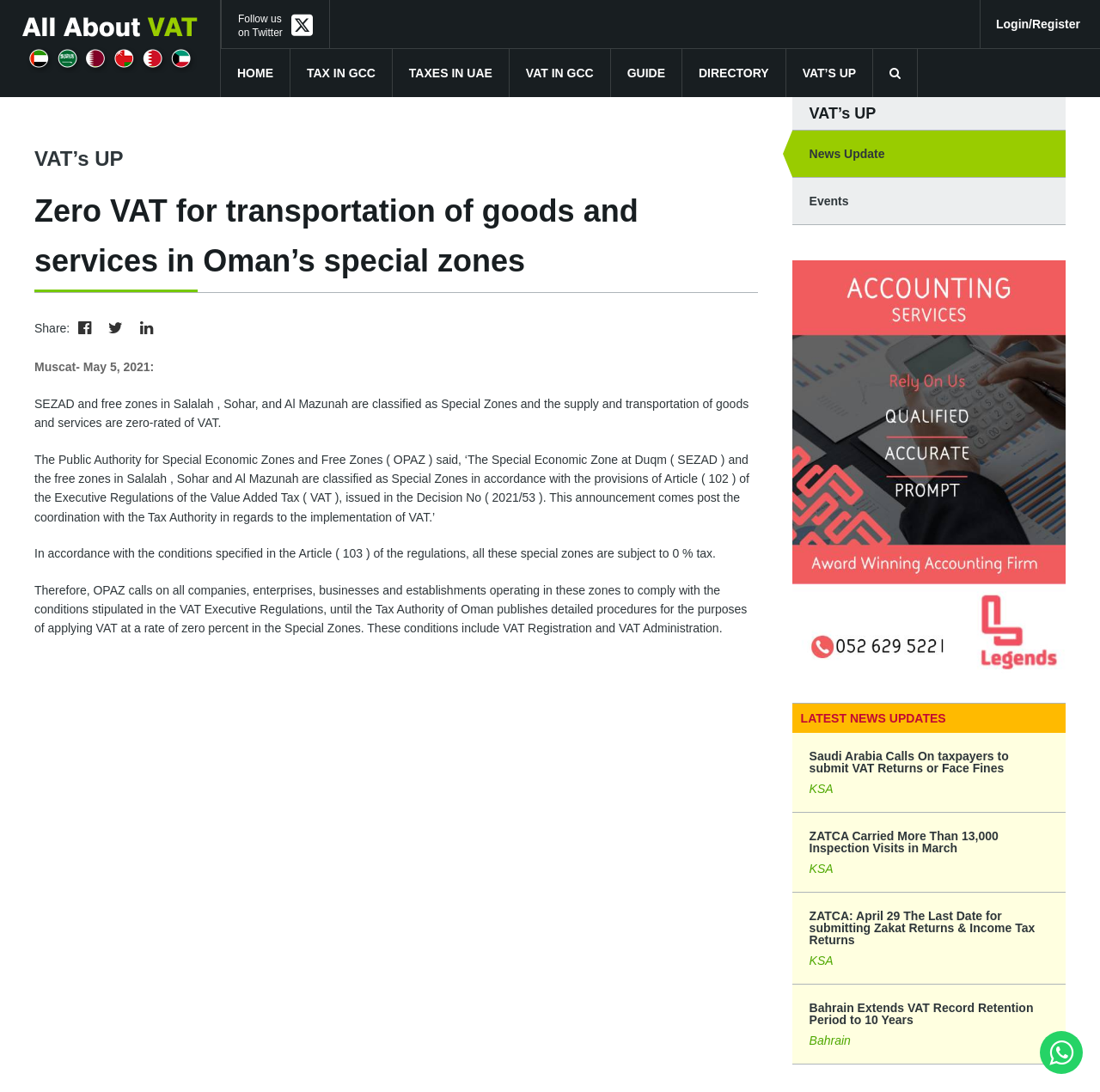Elaborate on the information and visuals displayed on the webpage.

The webpage is about VAT (Value-Added Tax) in Oman and the UAE, with a focus on special economic zones and free zones. At the top, there is a heading "VAT In UAE" with a link and an image. Below it, there are several links to different sections of the website, including "HOME", "TAX IN GCC", "TAXES IN UAE", and others.

On the right side, there is a section with links to social media, including Twitter, and a login/register button. Below it, there is a search bar.

The main content of the webpage is divided into two sections. The first section has a heading "VAT's UP" and includes links to news updates, events, and registration. Below it, there is a section with the latest news updates, including articles about Saudi Arabia, Bahrain, and Oman.

The second section has a heading "Zero VAT for transportation of goods and services in Oman's special zones" and includes a detailed article about the special economic zones and free zones in Oman, including SEZAD and free zones in Salalah, Sohar, and Al Mazunah. The article explains that these zones are classified as special zones and are subject to 0% tax, and that companies operating in these zones must comply with the conditions stipulated in the VAT Executive Regulations.

Throughout the webpage, there are several images, including logos and icons, and a few headings and subheadings that break up the content. Overall, the webpage appears to be a news and information website focused on VAT and taxation in the UAE and Oman.